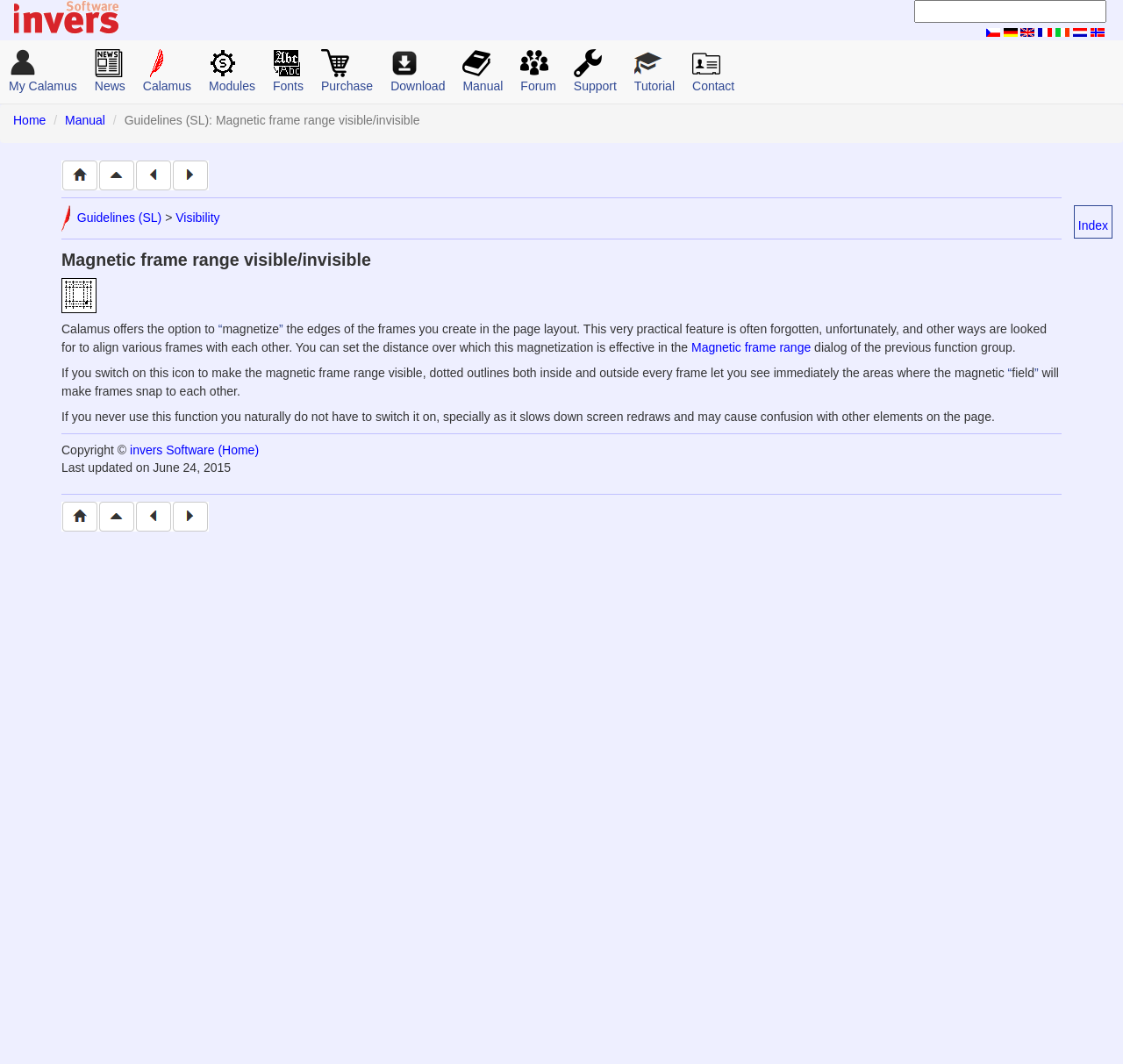Determine the bounding box of the UI element mentioned here: "Index". The coordinates must be in the format [left, top, right, bottom] with values ranging from 0 to 1.

[0.96, 0.205, 0.987, 0.218]